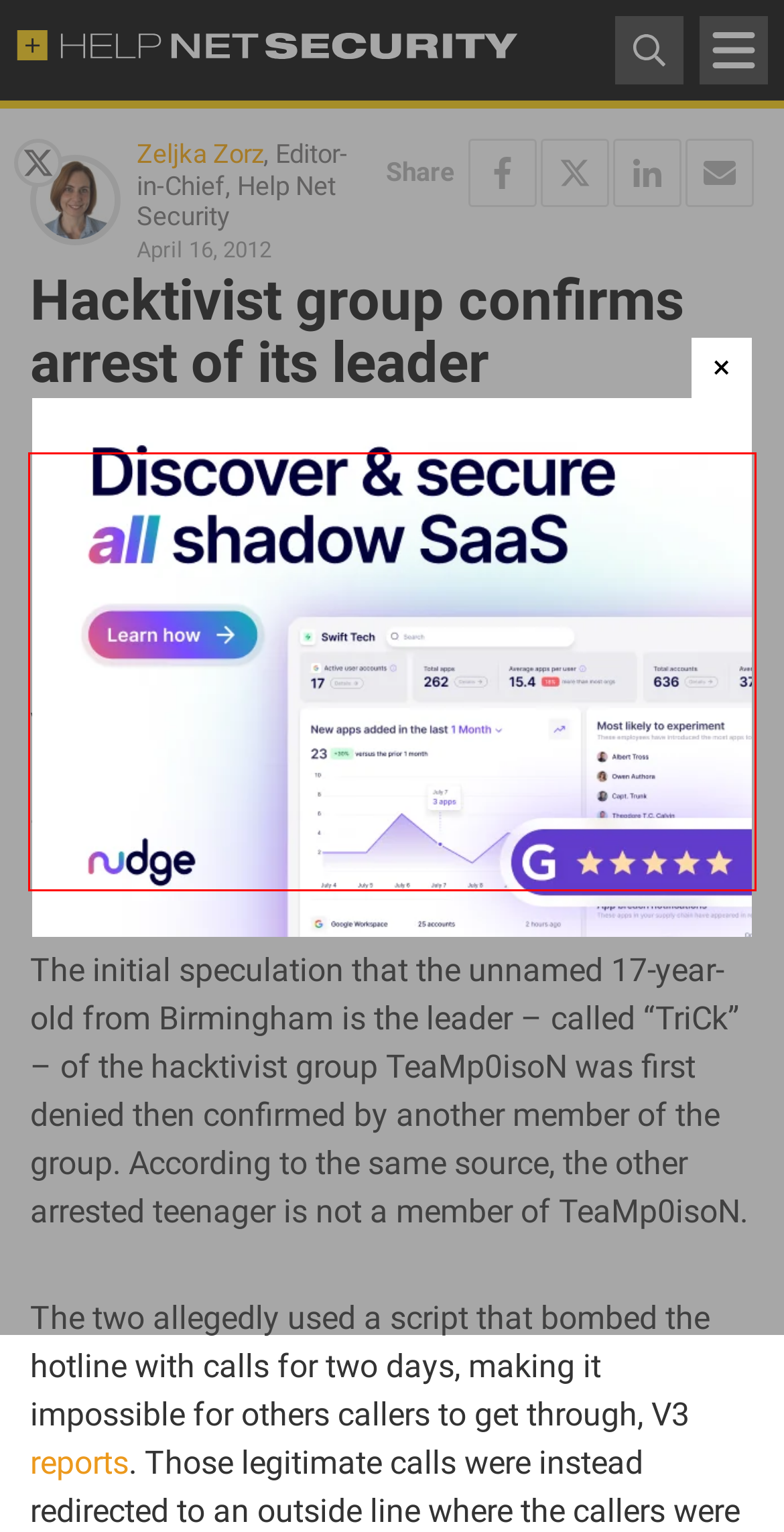There is a screenshot of a webpage with a red bounding box around a UI element. Please use OCR to extract the text within the red bounding box.

One of the two teenagers arrested late last week in the UK has been charged with one count of conspiracy to cause a public nuisance and with one count of violating the Computer Misuse Act of 1990 for having carried out a phone based denial-of-service attack against Scotland Yard’s Anti-Terrorist Hotline.